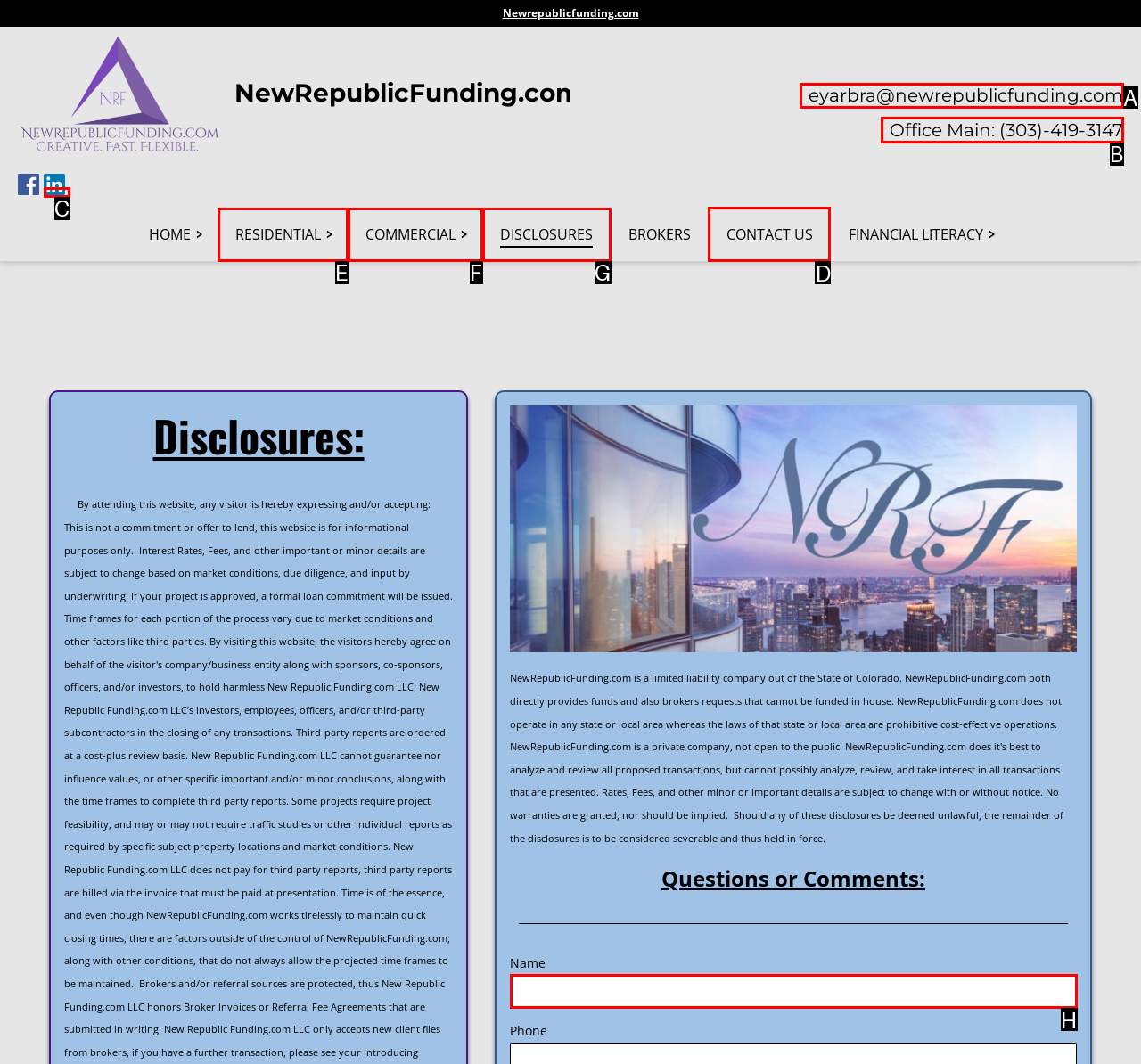Point out which UI element to click to complete this task: Click the CONTACT US link
Answer with the letter corresponding to the right option from the available choices.

D